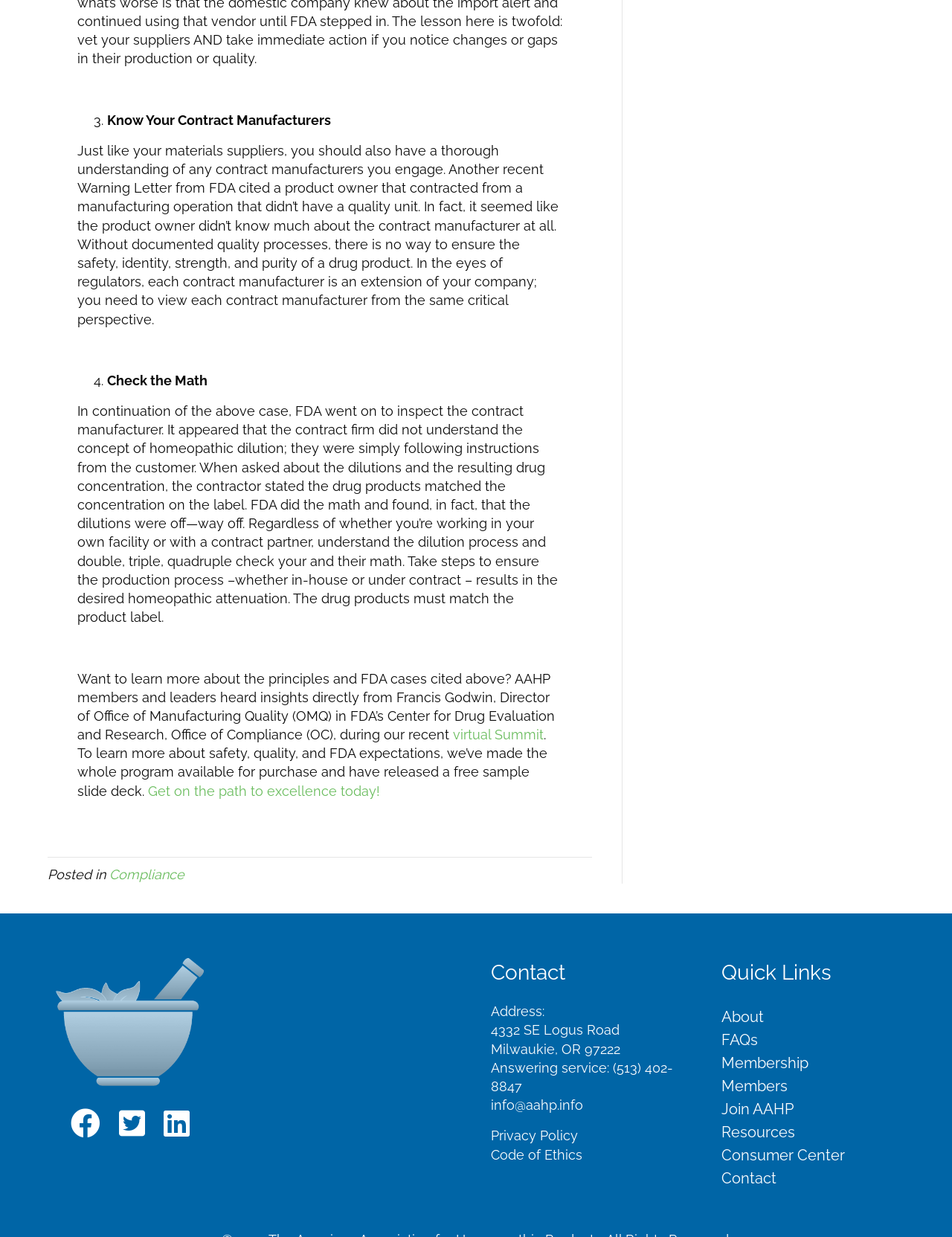Analyze the image and deliver a detailed answer to the question: What is the name of the organization mentioned in the article?

The article mentions AAHP, which is likely an organization related to the pharmaceutical industry, as it provides resources and information on compliance and quality control. The organization's logo is also displayed on the webpage.